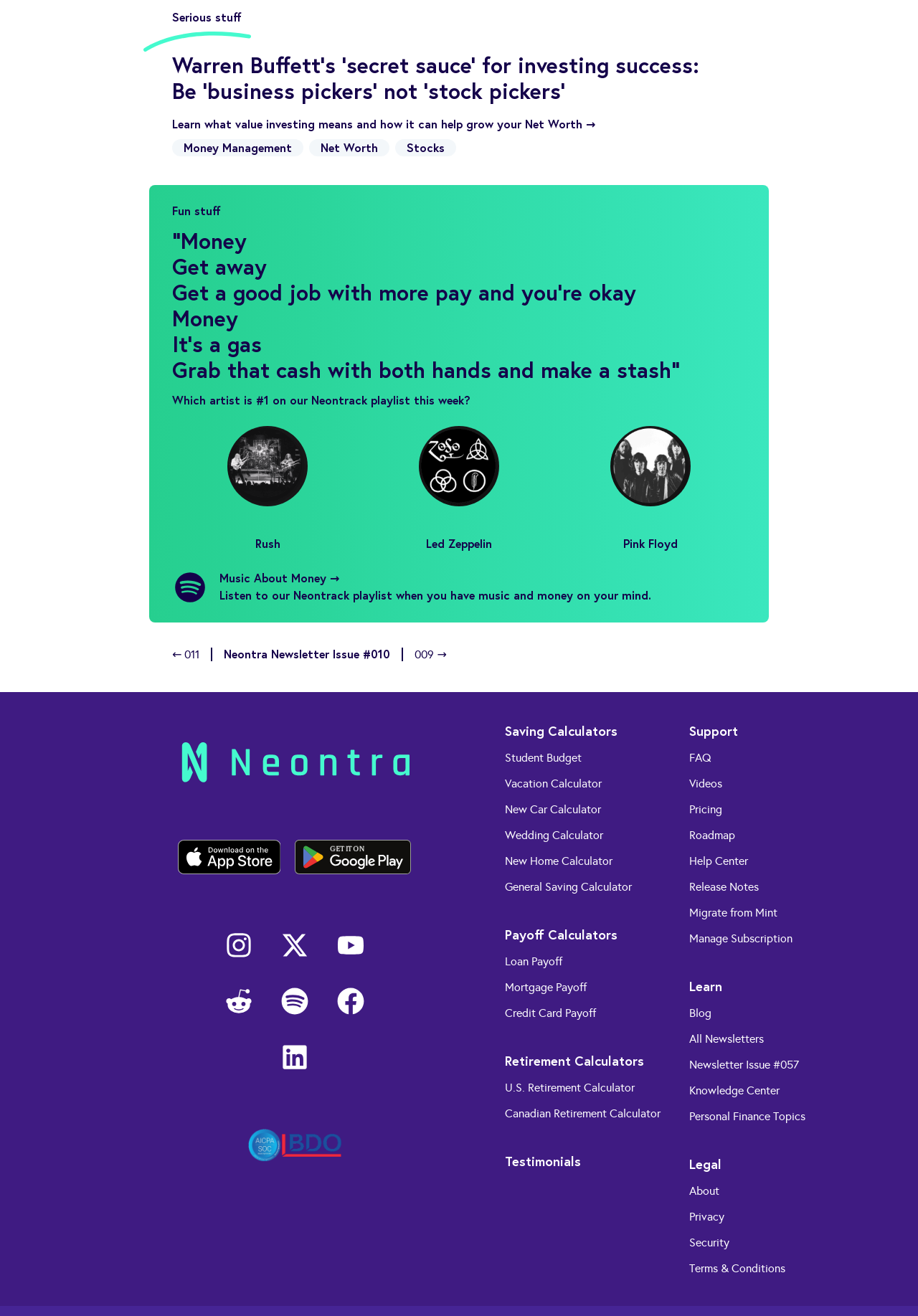Please locate the bounding box coordinates of the element's region that needs to be clicked to follow the instruction: "Read the Neontra Newsletter Issue #010". The bounding box coordinates should be provided as four float numbers between 0 and 1, i.e., [left, top, right, bottom].

[0.244, 0.491, 0.425, 0.502]